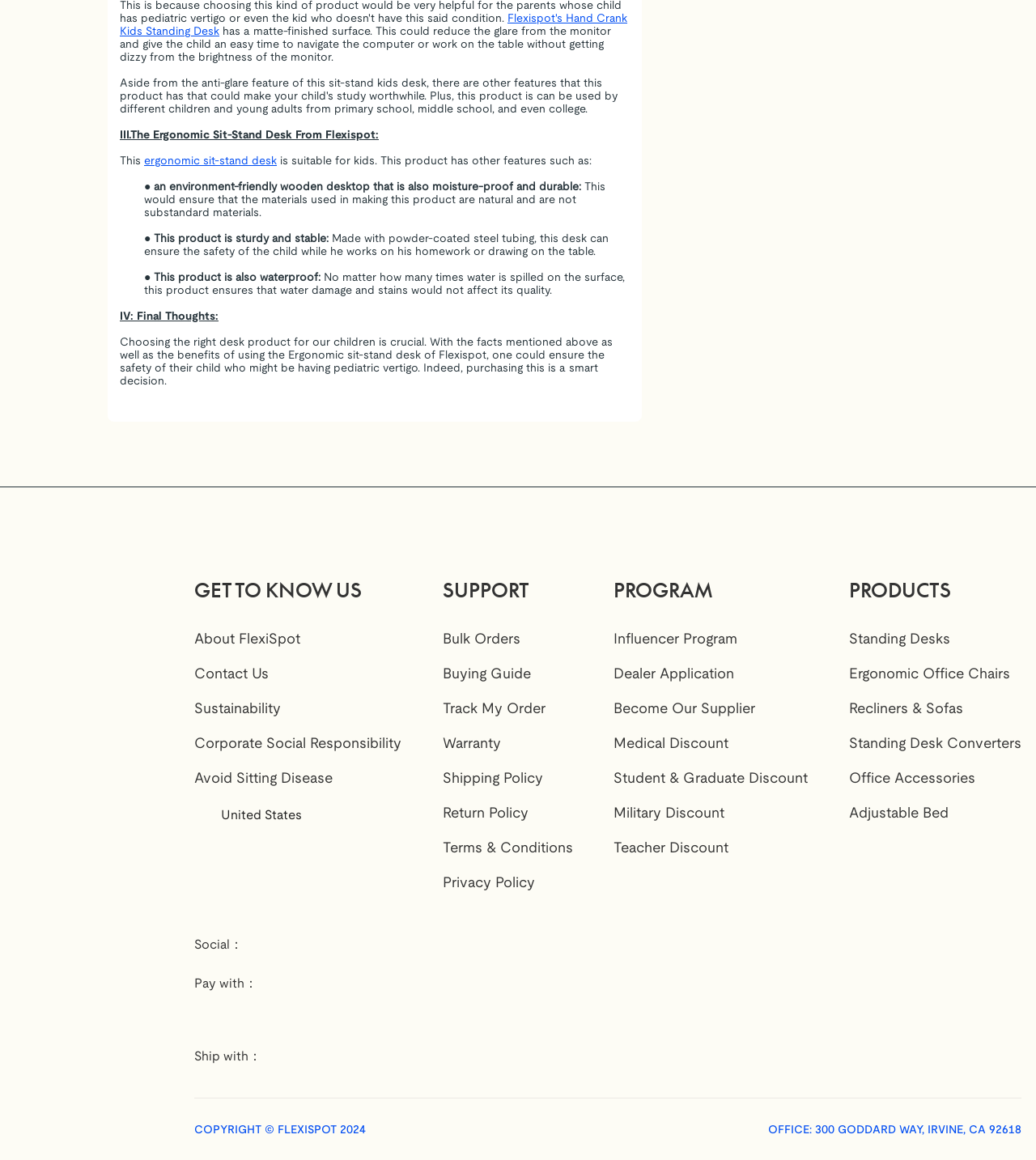Give a one-word or phrase response to the following question: What is the company's name?

FlexiSpot